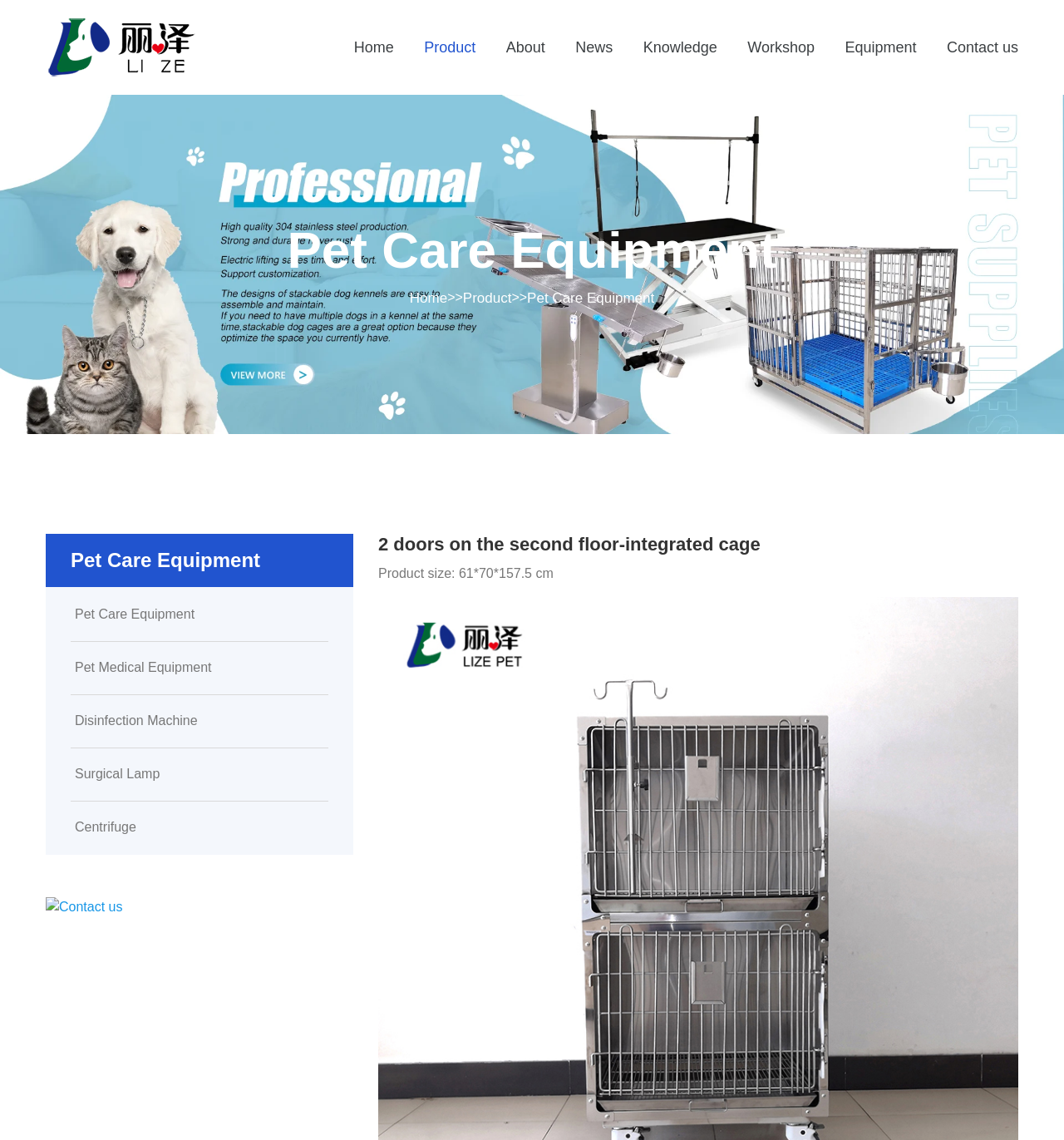Answer the following in one word or a short phrase: 
What is the product size?

61*70*157.5 cm